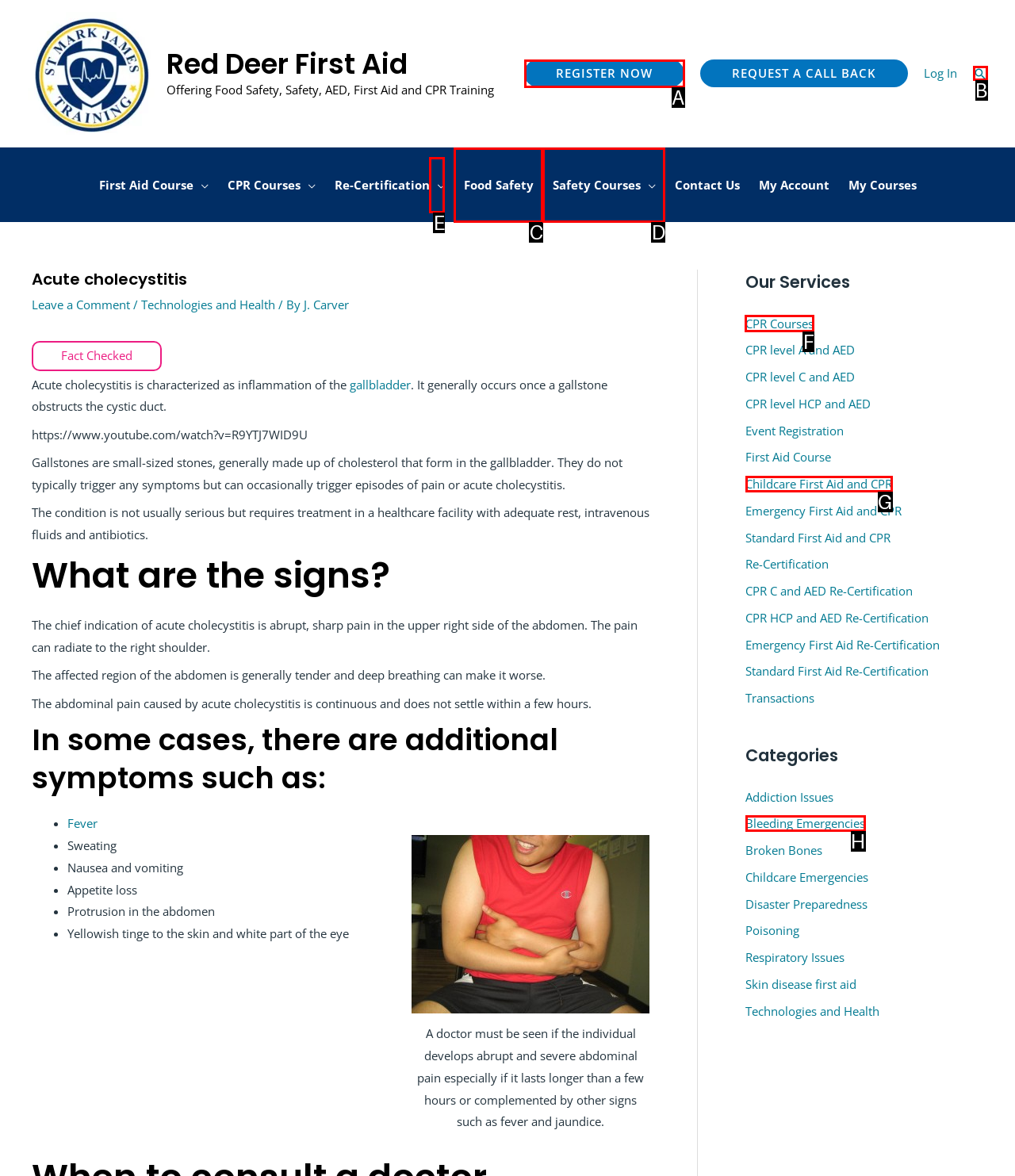Choose the HTML element that should be clicked to accomplish the task: Click the 'CPR Courses' link. Answer with the letter of the chosen option.

F